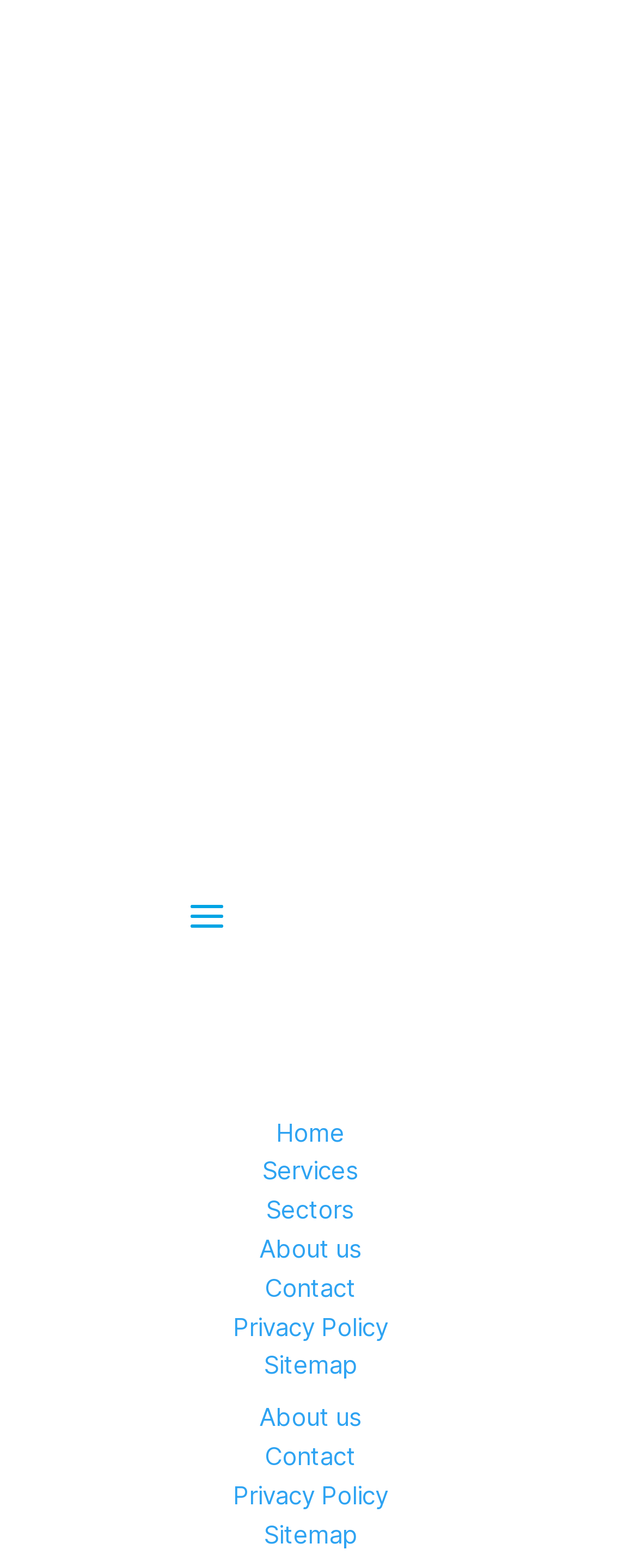Determine the bounding box coordinates of the target area to click to execute the following instruction: "Check the GDPR agreement."

[0.05, 0.041, 0.096, 0.06]